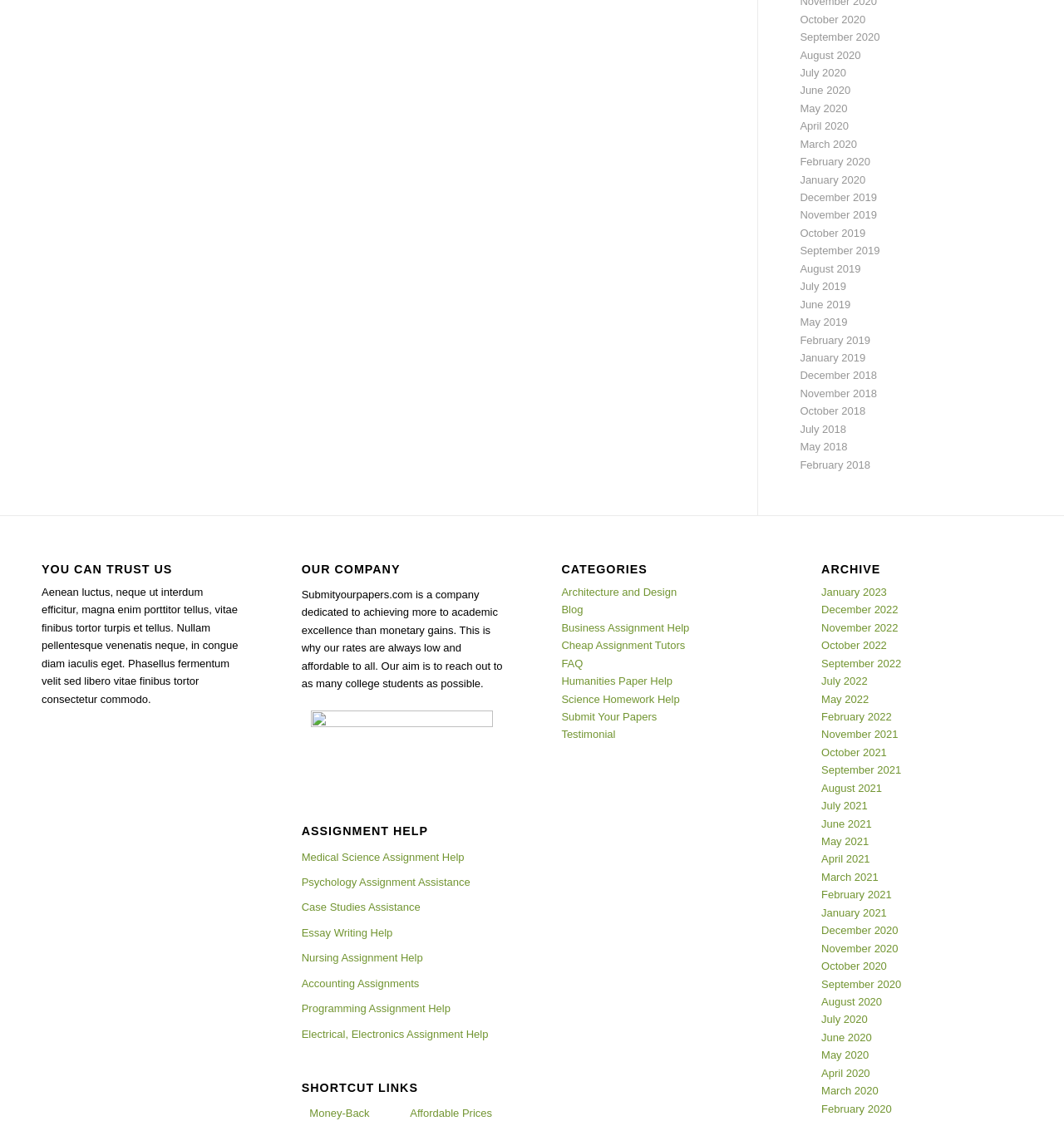Reply to the question with a single word or phrase:
What is the company's pricing policy?

Affordable Prices